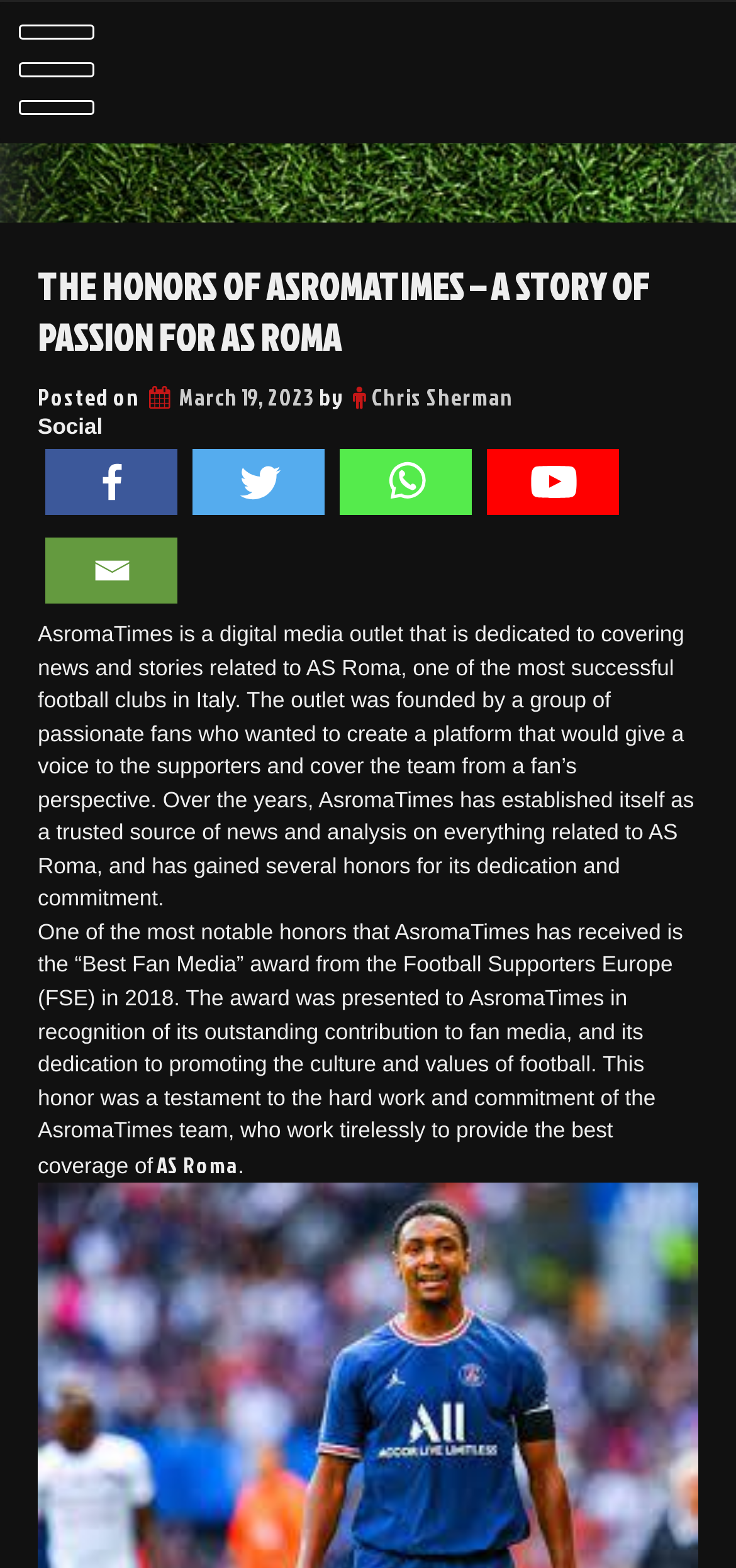Summarize the contents and layout of the webpage in detail.

The webpage is dedicated to SocialAsromaTimes, a digital media outlet covering news and stories related to AS Roma, a successful Italian football club. At the top, there is a "Skip to content" link, followed by a button that expands to reveal a primary menu. 

Below the primary menu, there is a header section with the title "THE HONORS OF ASROMATIMES – A STORY OF PASSION FOR AS ROMA" in a large font. This title is accompanied by the posting date "March 19, 2023" and the author's name "Chris Sherman". 

To the right of the title, there are social media links, including Facebook, Twitter, Whatsapp, Youtube, and Email, each represented by an icon. 

The main content of the webpage is divided into two paragraphs. The first paragraph describes SocialAsromaTimes as a digital media outlet founded by passionate fans to provide a platform for supporters and cover the team from a fan's perspective. It also mentions that the outlet has established itself as a trusted source of news and analysis on AS Roma. 

The second paragraph highlights one of the notable honors received by SocialAsromaTimes, the "Best Fan Media" award from the Football Supporters Europe (FSE) in 2018. This award recognizes the outlet's outstanding contribution to fan media and its dedication to promoting football culture and values. The paragraph also mentions the hard work and commitment of the AsromaTimes team. The text "AS Roma" is a clickable link within this paragraph.